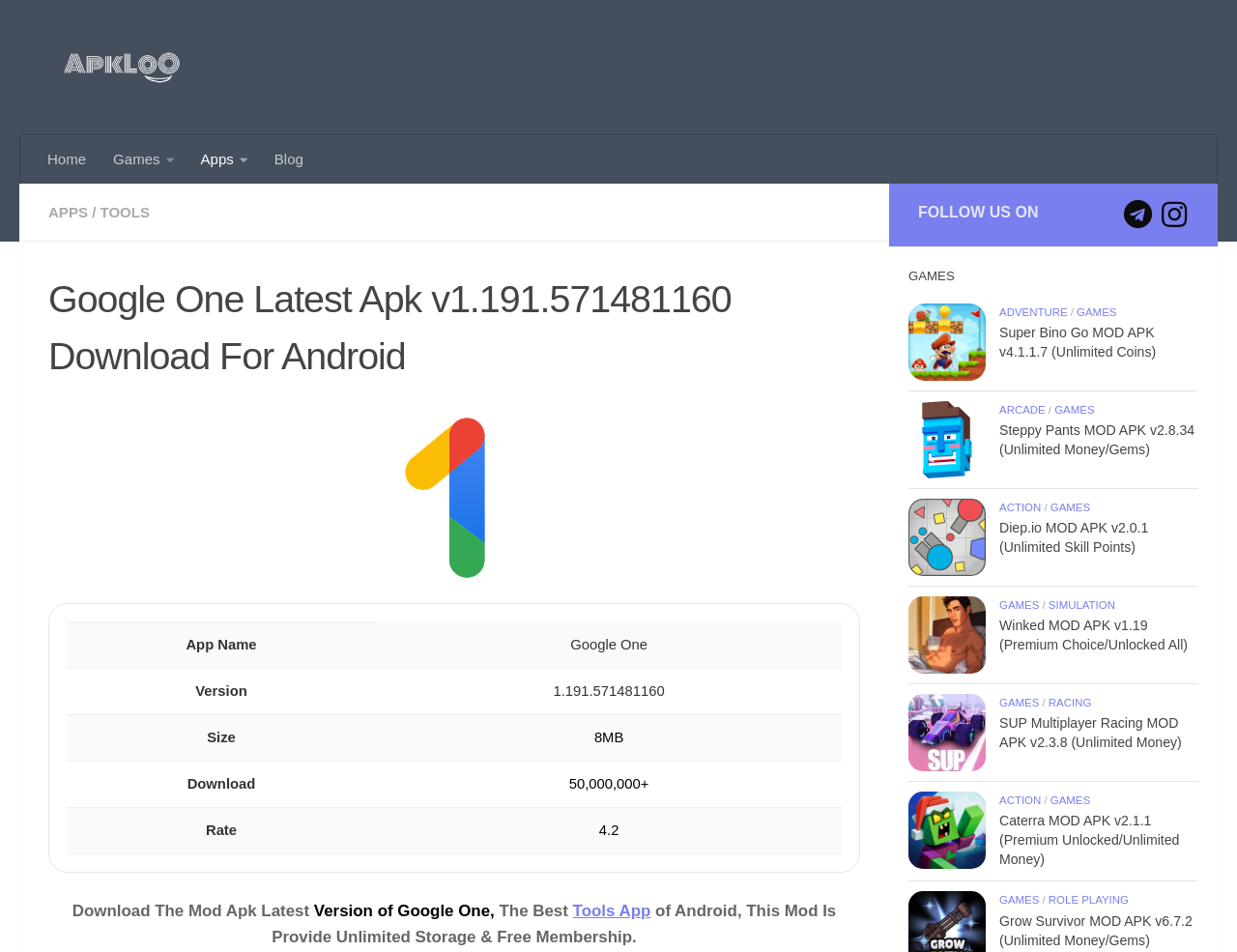What is the name of the app being downloaded?
Please respond to the question with as much detail as possible.

The webpage is about downloading the mod apk of Google One, and the table at the top of the page shows the app's details, including its name, version, size, and download count.